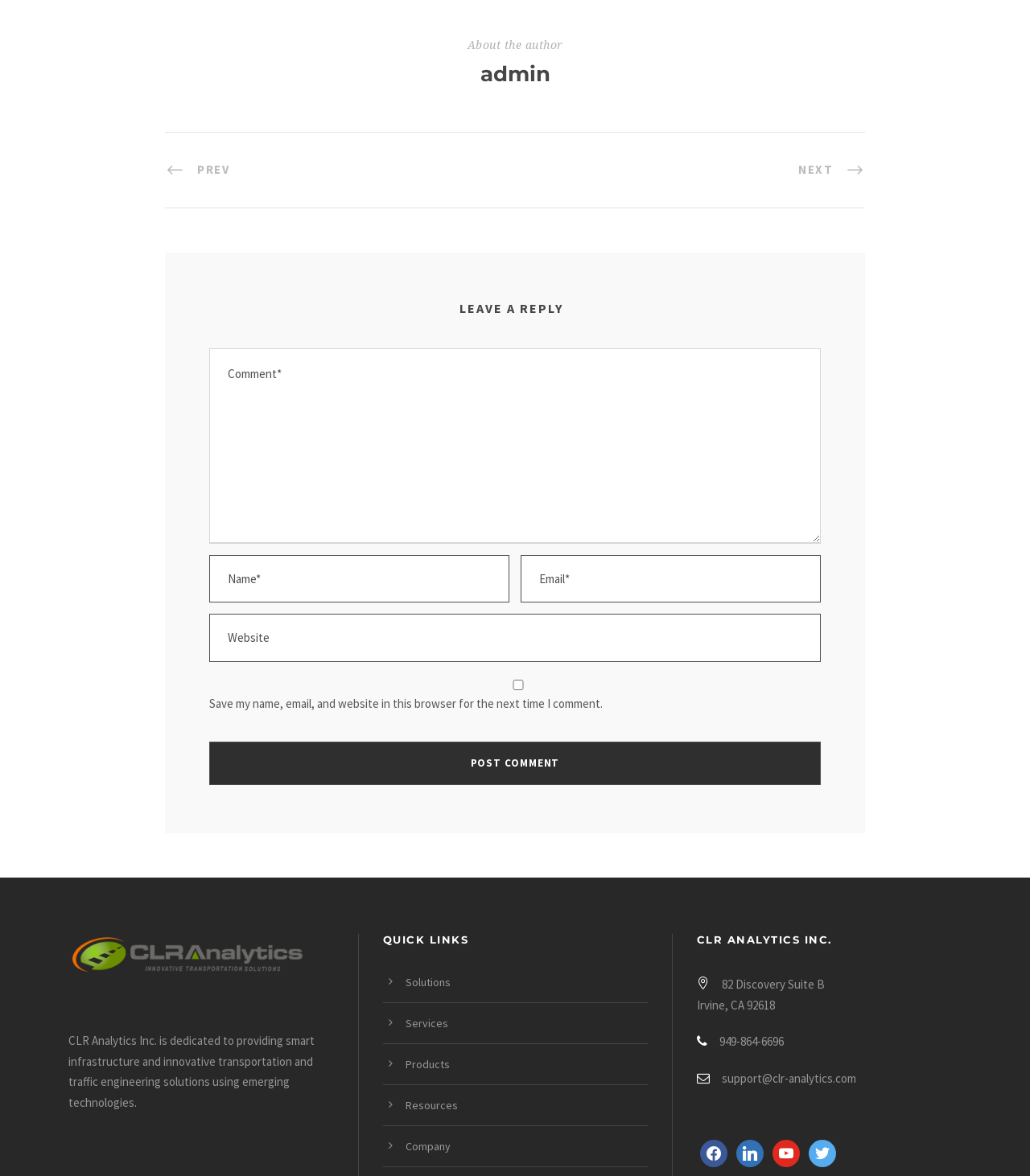Highlight the bounding box coordinates of the element that should be clicked to carry out the following instruction: "Post a comment". The coordinates must be given as four float numbers ranging from 0 to 1, i.e., [left, top, right, bottom].

[0.203, 0.63, 0.797, 0.667]